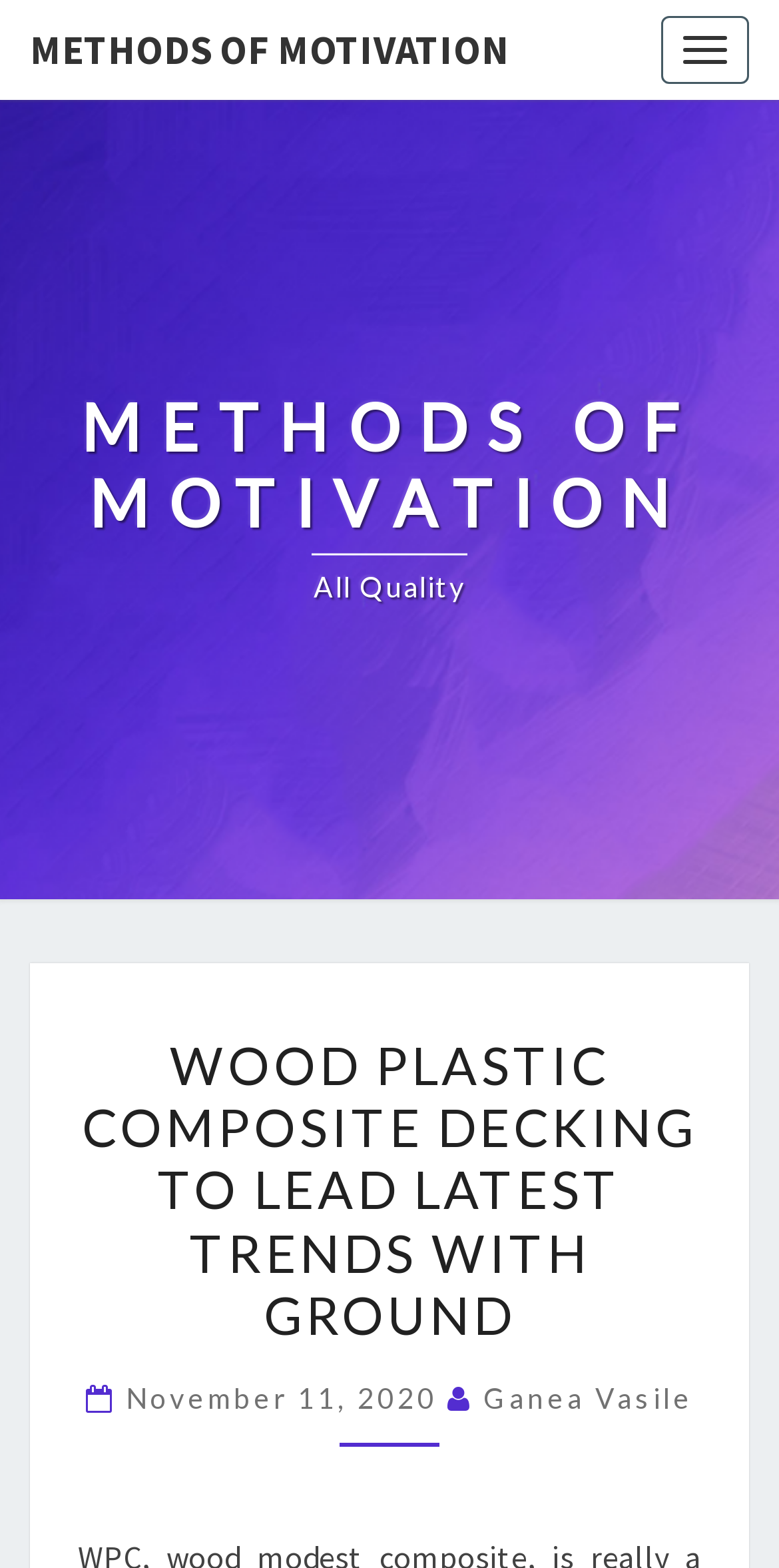Using the information in the image, could you please answer the following question in detail:
What is the topic of the article?

The topic of the article can be determined by looking at the heading 'WOOD PLASTIC COMPOSITE DECKING TO LEAD LATEST TRENDS WITH GROUND' which is a prominent element on the webpage.